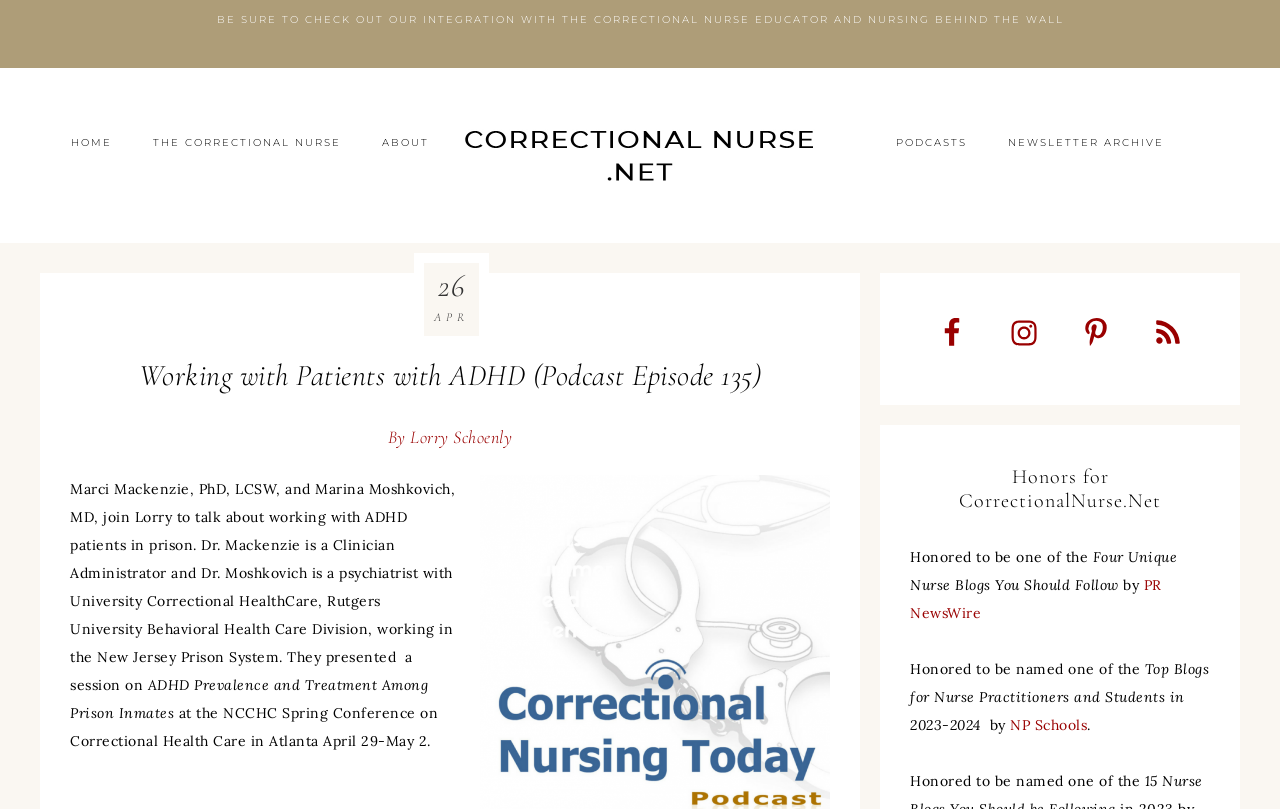What is the title of the session presented by Dr. Mackenzie and Dr. Moshkovich?
Look at the screenshot and give a one-word or phrase answer.

ADHD Prevalence and Treatment Among Prison Inmates